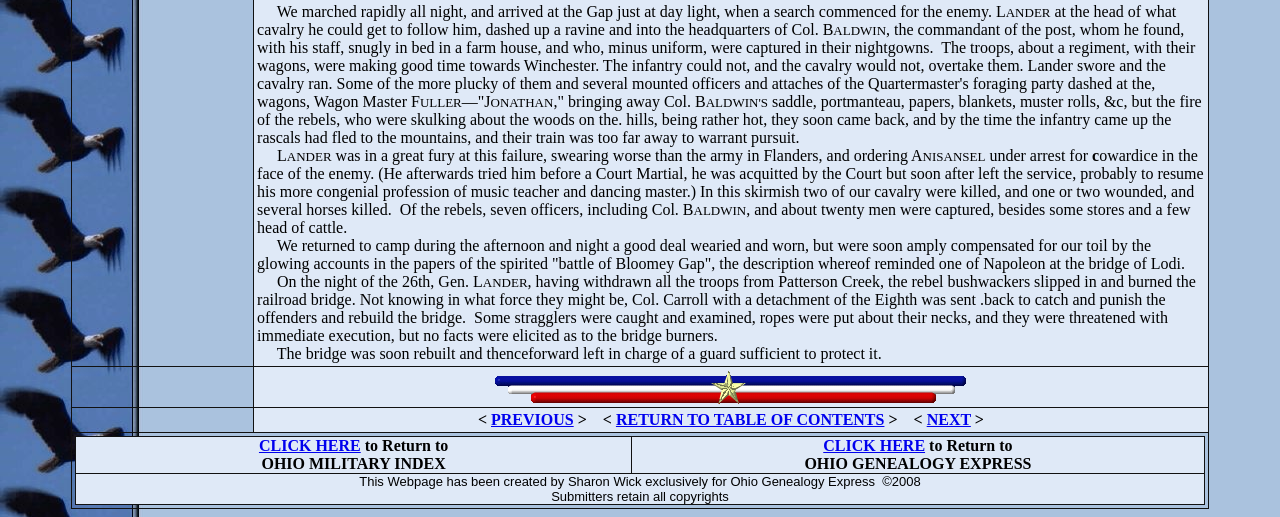Find and provide the bounding box coordinates for the UI element described with: "PREVIOUS".

[0.384, 0.795, 0.448, 0.828]